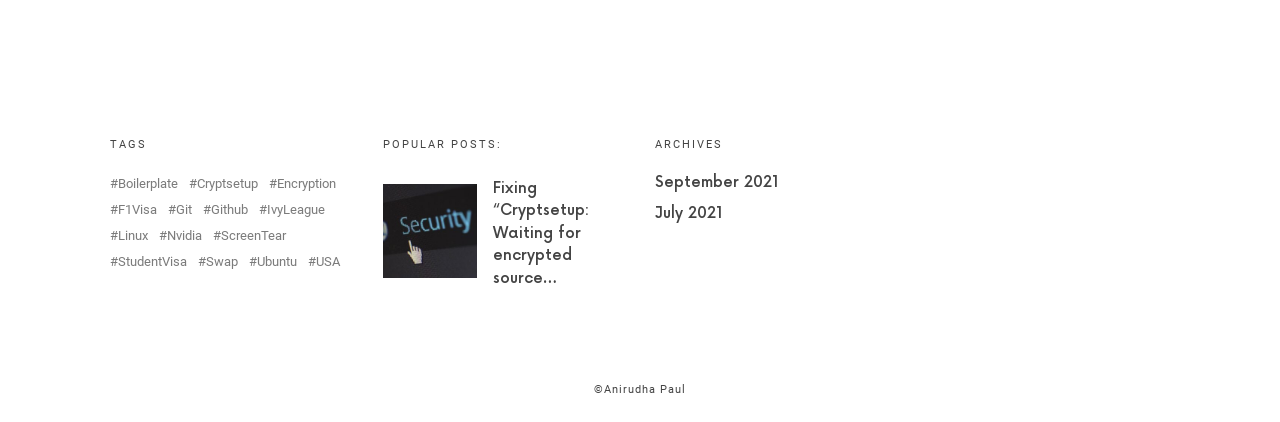Can you give a detailed response to the following question using the information from the image? How many items are under the Linux tag?

I looked at the link under the 'TAGS' heading that says 'Linux (2 items)', indicating that there are 2 items under the Linux tag.